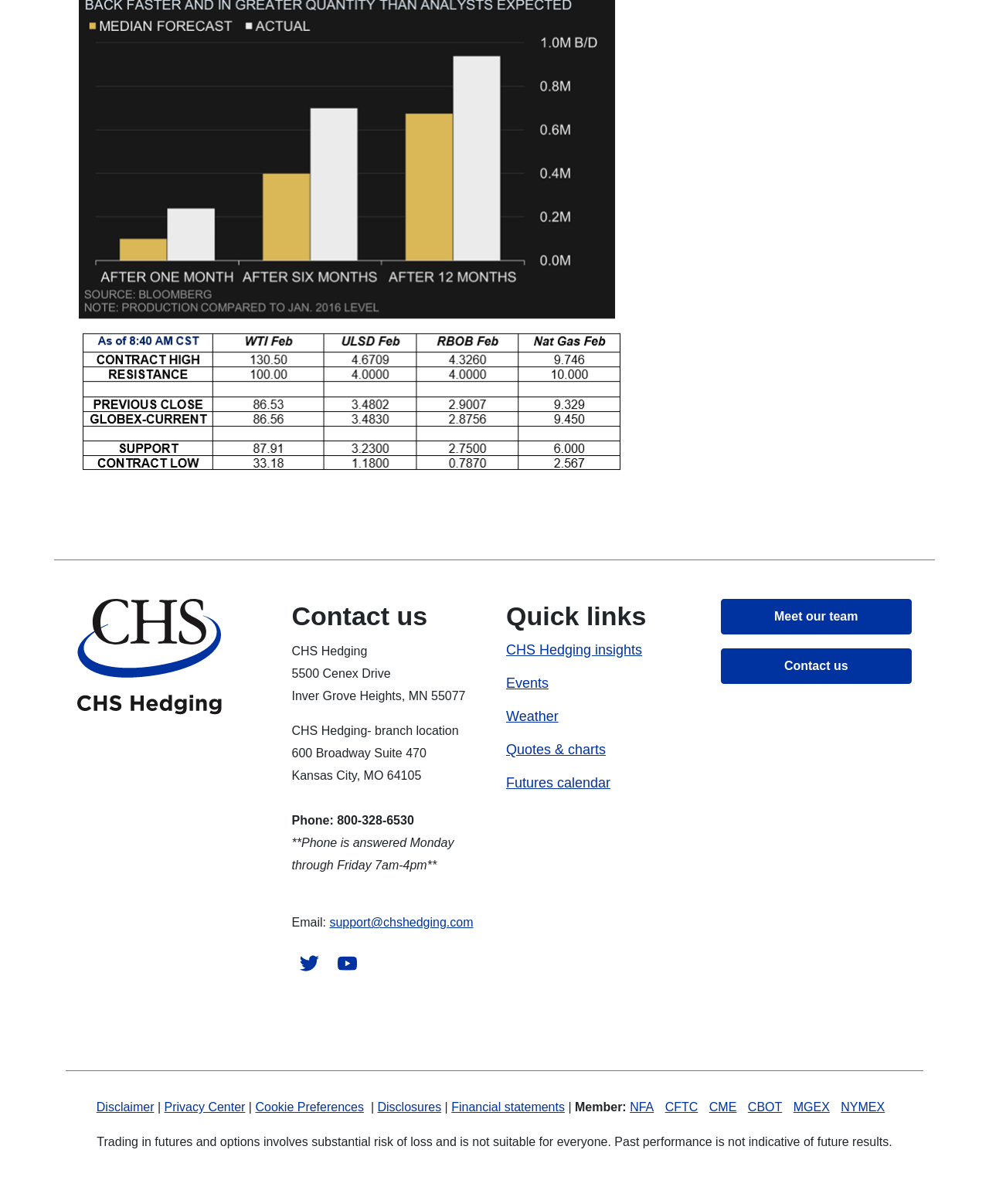Bounding box coordinates are specified in the format (top-left x, top-left y, bottom-right x, bottom-right y). All values are floating point numbers bounded between 0 and 1. Please provide the bounding box coordinate of the region this sentence describes: title="Open image in original size"

[0.078, 0.539, 0.224, 0.55]